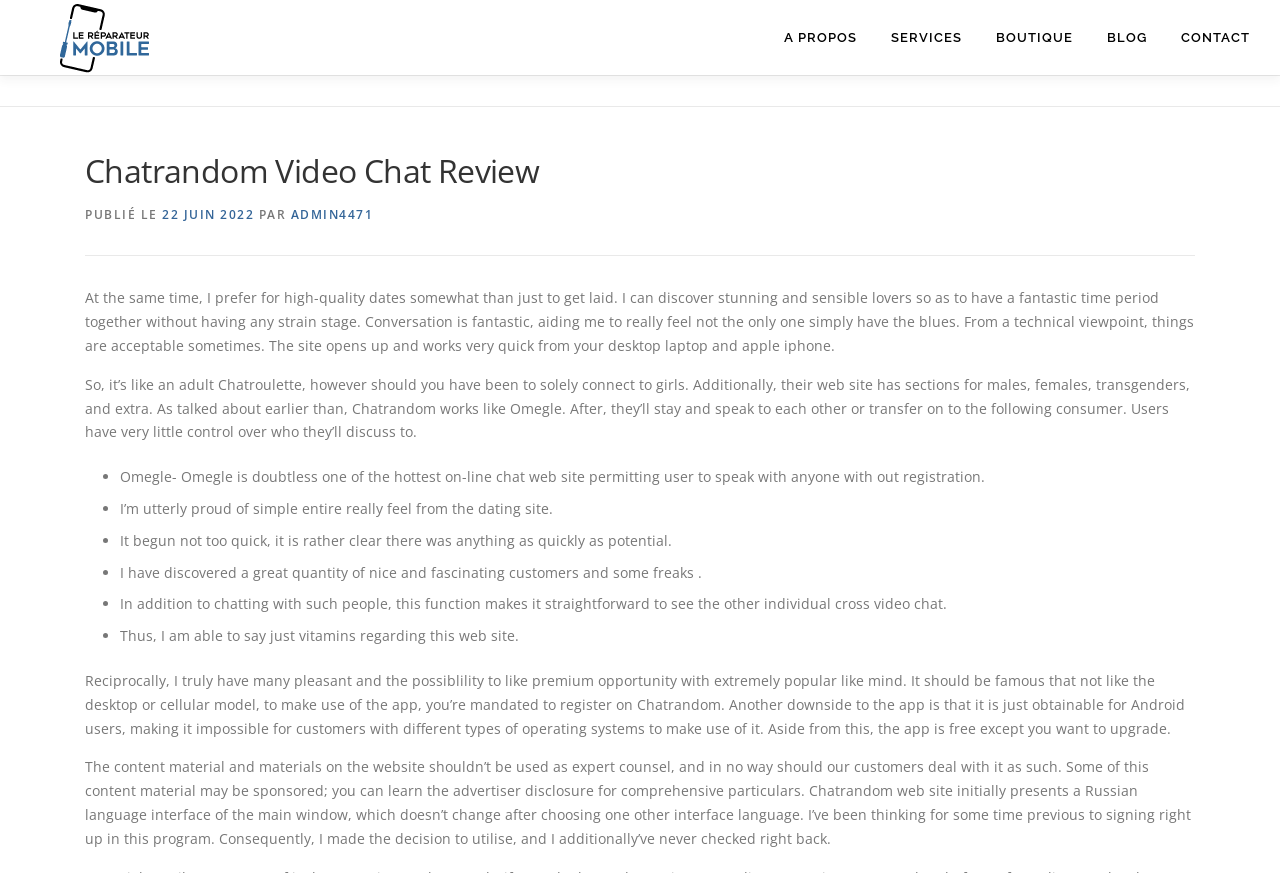What is the operating system that the Chatrandom app is available for?
Using the visual information from the image, give a one-word or short-phrase answer.

Android